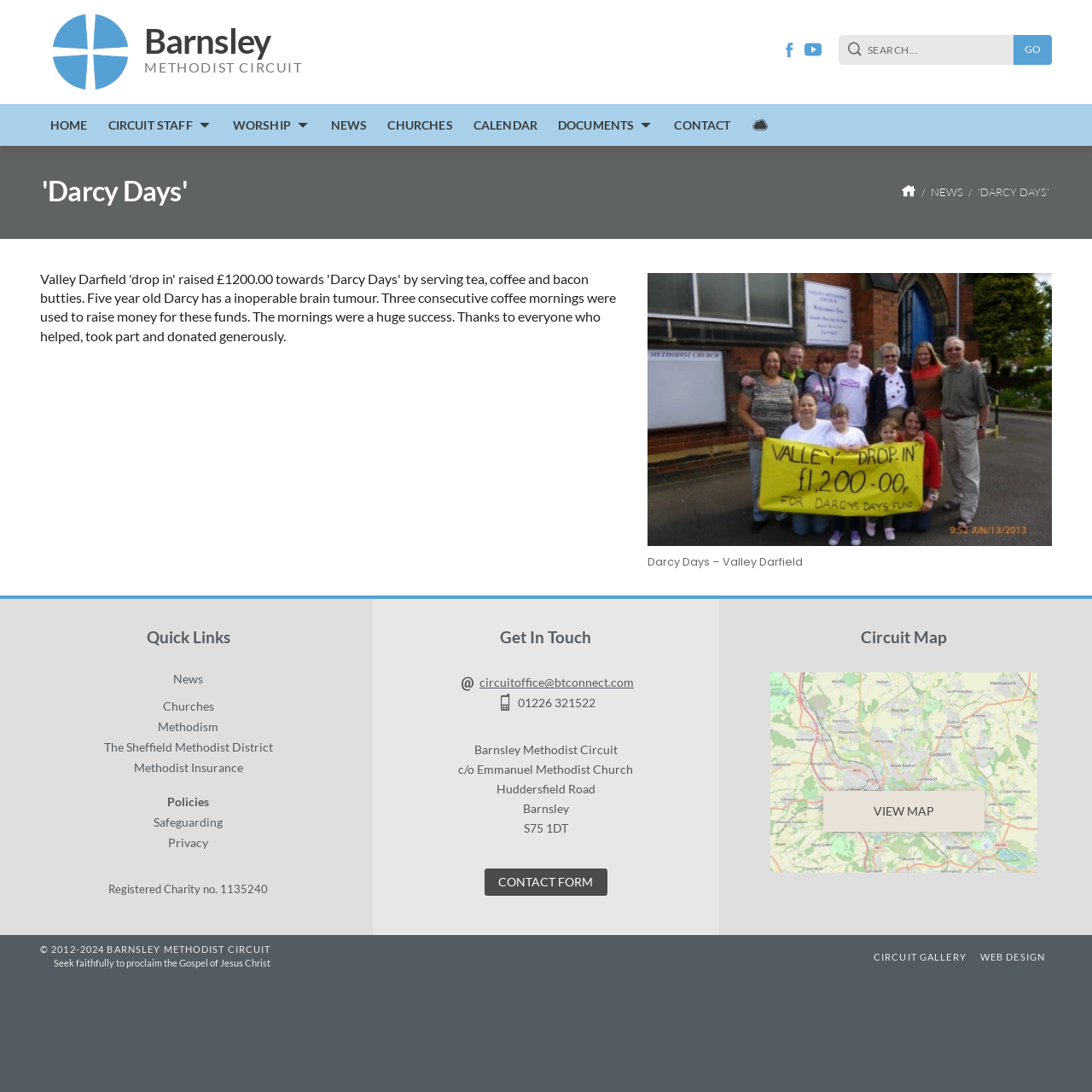Generate a thorough caption that explains the contents of the webpage.

The webpage is about the Barnsley Methodist Circuit, a religious organization. At the top, there is a search bar with a "GO" button and a Facebook page link. Below that, there is a navigation menu with links to various sections of the website, including "HOME", "CIRCUIT STAFF", "WORSHIP", "NEWS", "CHURCHES", "CALENDAR", "DOCUMENTS", and "CONTACT".

The main content of the page is about "Darcy Days", a fundraising event for a five-year-old boy named Darcy who has an inoperable brain tumor. There is a large heading with the title "'Darcy Days'" and a link to a page about the event. Below that, there is an image related to the event.

On the left side of the page, there are several sections, including "Quick Links" with links to "News", "Churches", "Methodism", and other related topics. There is also a "Policies" section with links to "Safeguarding" and "Privacy" policies.

Further down, there is a "Get In Touch" section with contact information, including an email address, phone number, and physical address. There is also a link to a contact form.

On the right side of the page, there is a "Circuit Map" section with a link to view a map showing the location of the Barnsley Methodist Circuit. There are also links to the organization's Facebook page and other social media platforms.

At the bottom of the page, there is a copyright notice and a statement about the organization's mission. There are also links to a circuit gallery and web design information.